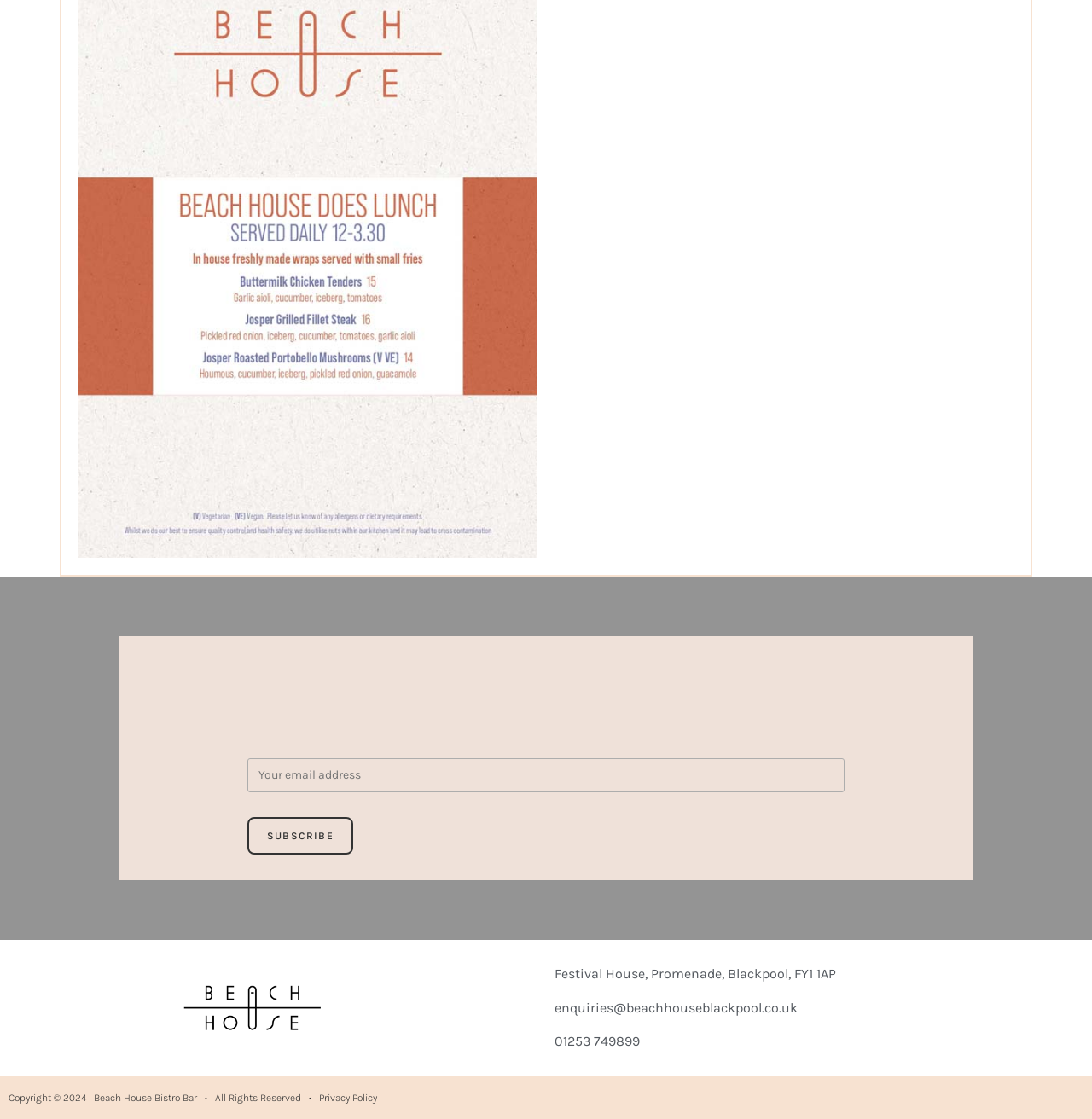What is the phone number of the restaurant?
Using the image, respond with a single word or phrase.

01253 749899